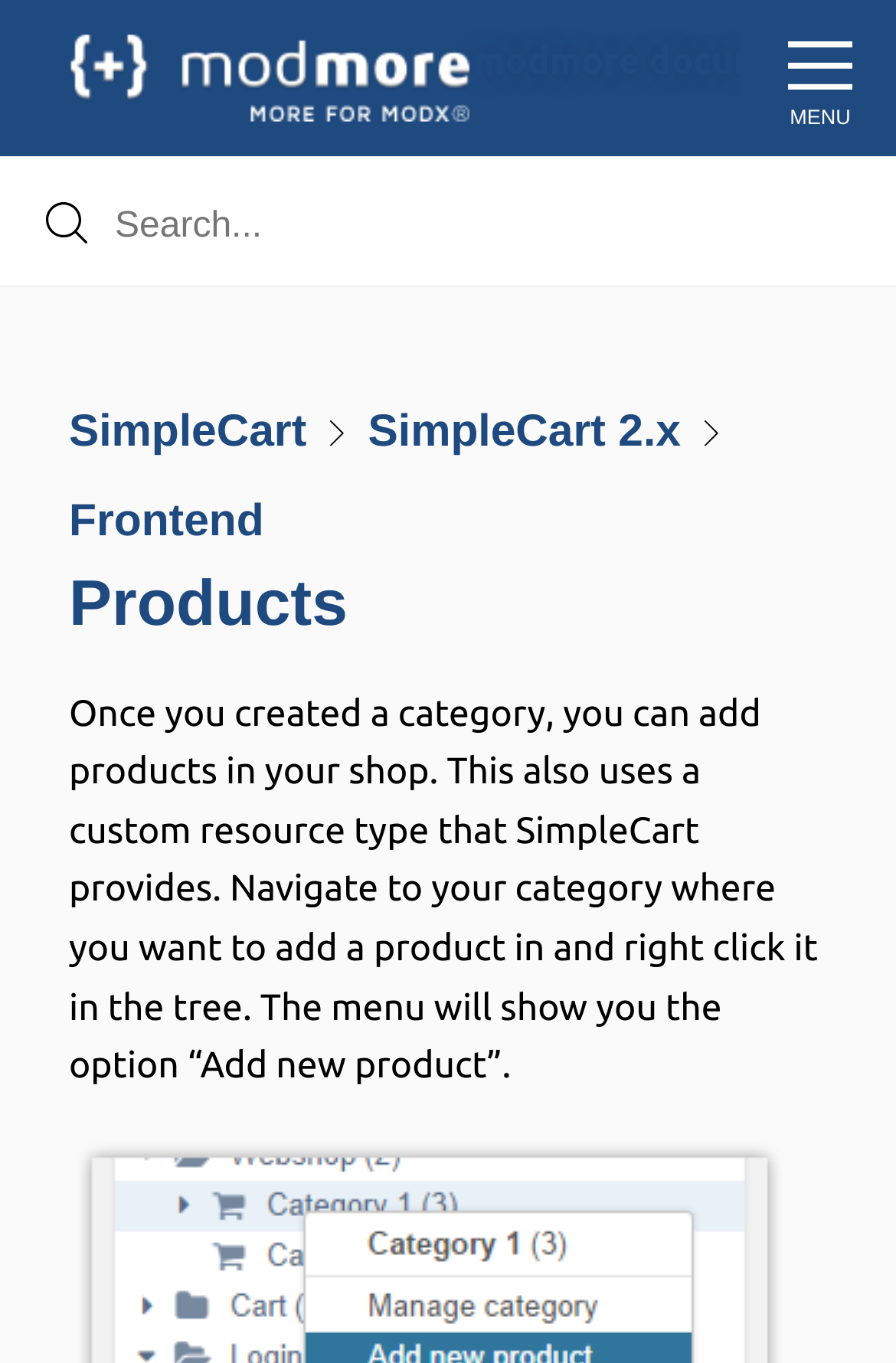Determine the bounding box coordinates (top-left x, top-left y, bottom-right x, bottom-right y) of the UI element described in the following text: Open menu

[0.826, 0.0, 1.0, 0.115]